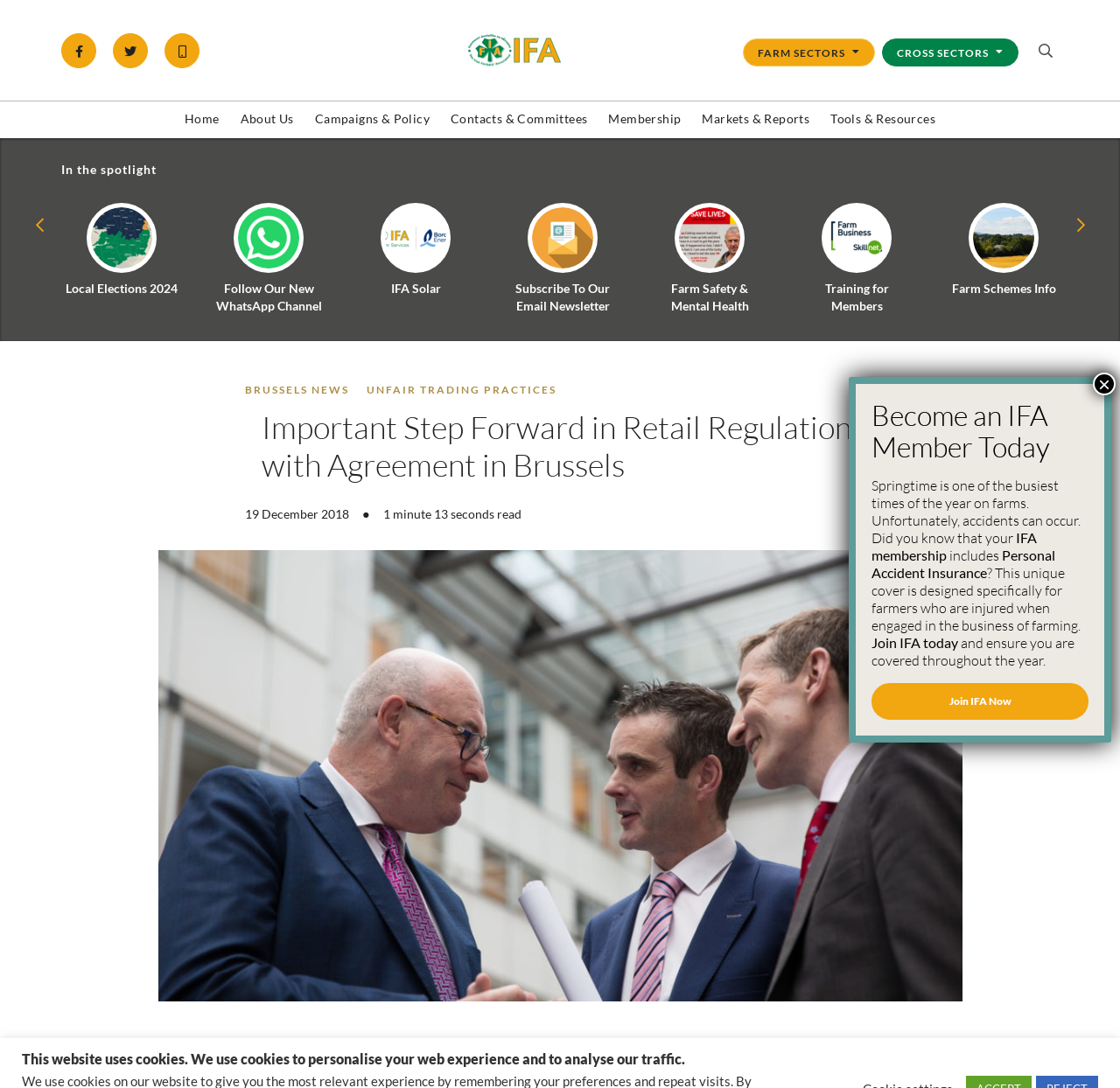How many navigation menus are at the top of the webpage?
Please give a detailed and elaborate explanation in response to the question.

At the top of the webpage, there are four navigation menus: 'farm sectors navigation', 'cross-sectors navigation', 'Main menu', and 'spotlight navigation'.